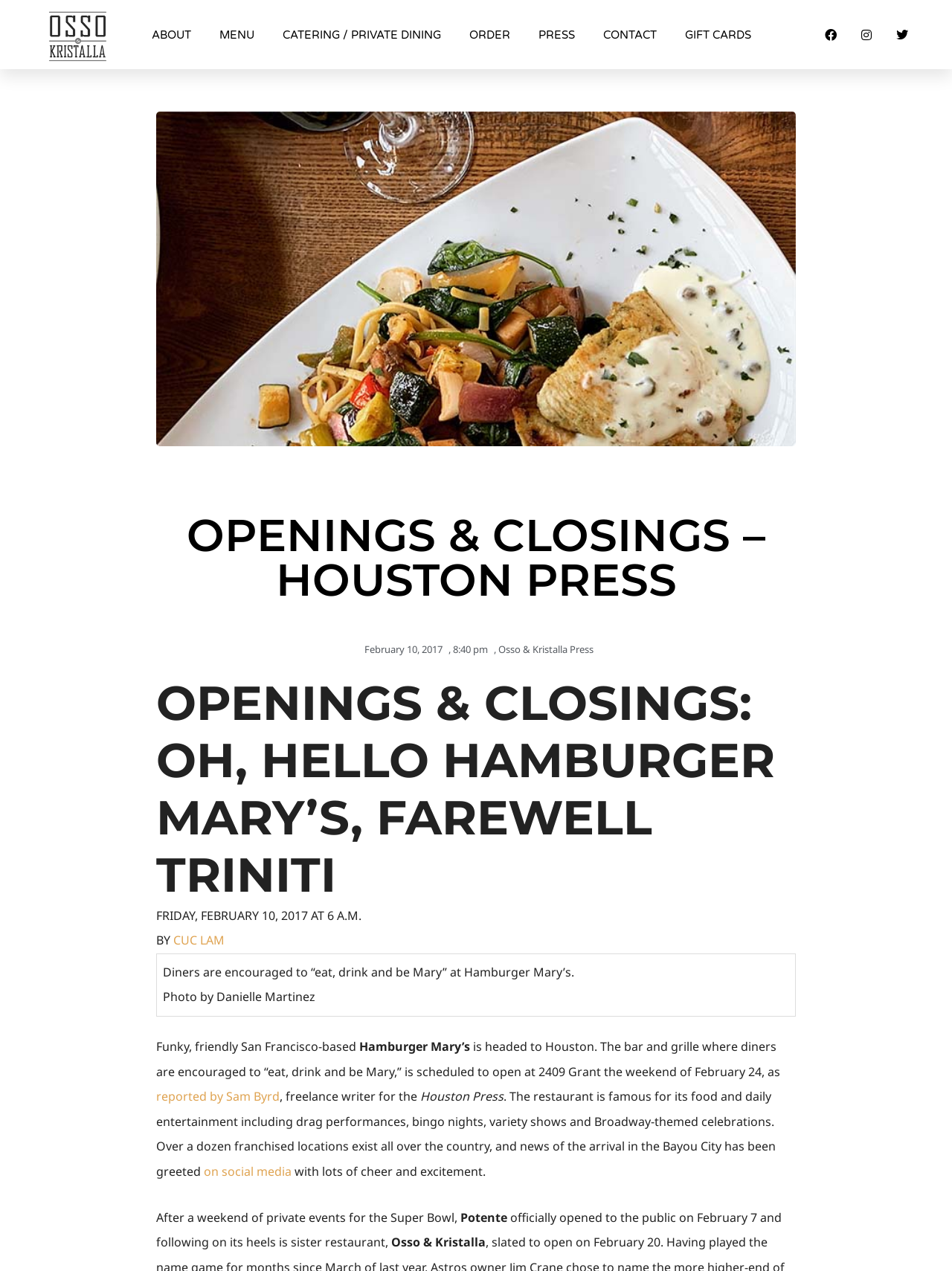What is the title or heading displayed on the webpage?

OPENINGS & CLOSINGS – HOUSTON PRESS